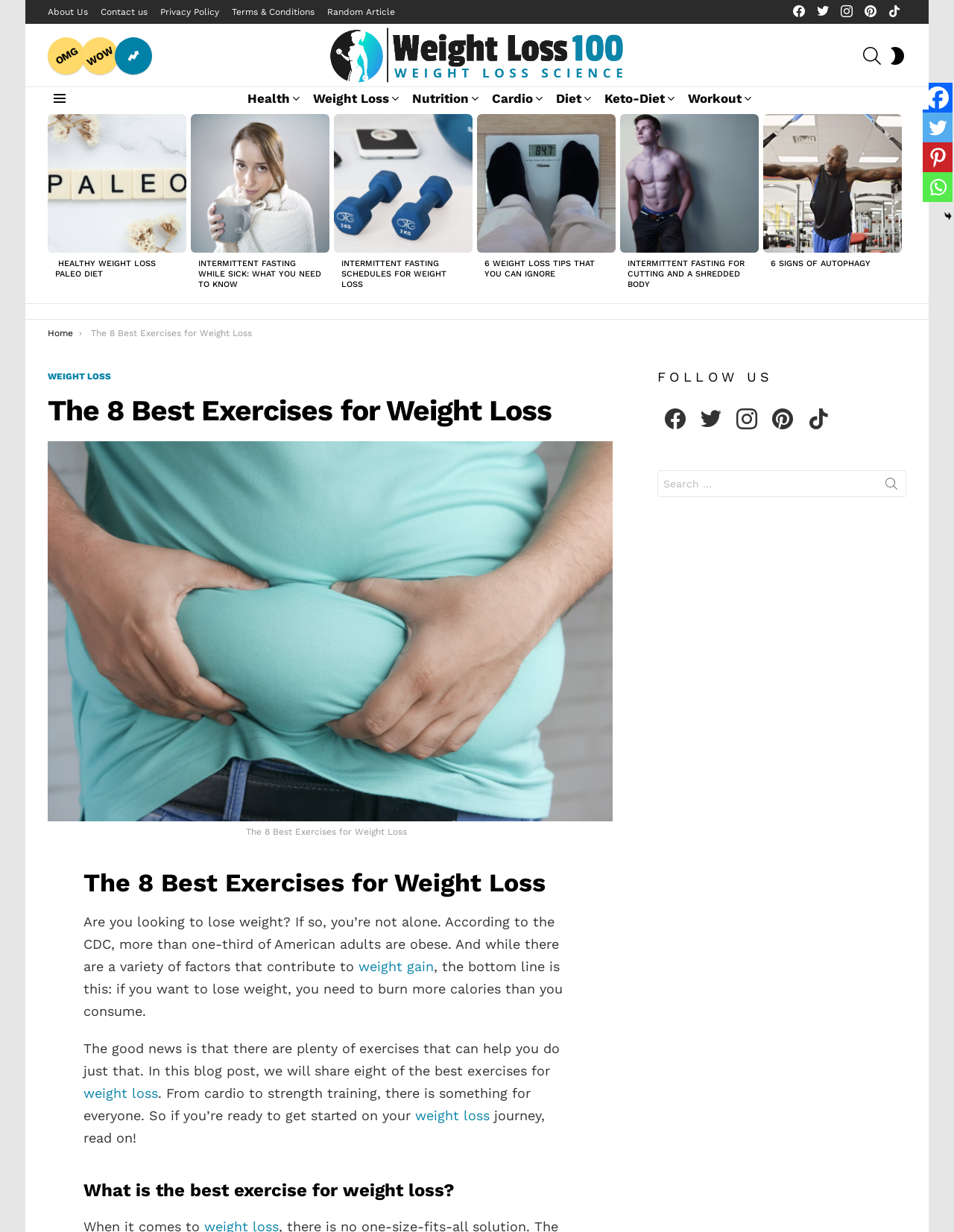Could you indicate the bounding box coordinates of the region to click in order to complete this instruction: "click on the About Us link".

[0.05, 0.0, 0.092, 0.019]